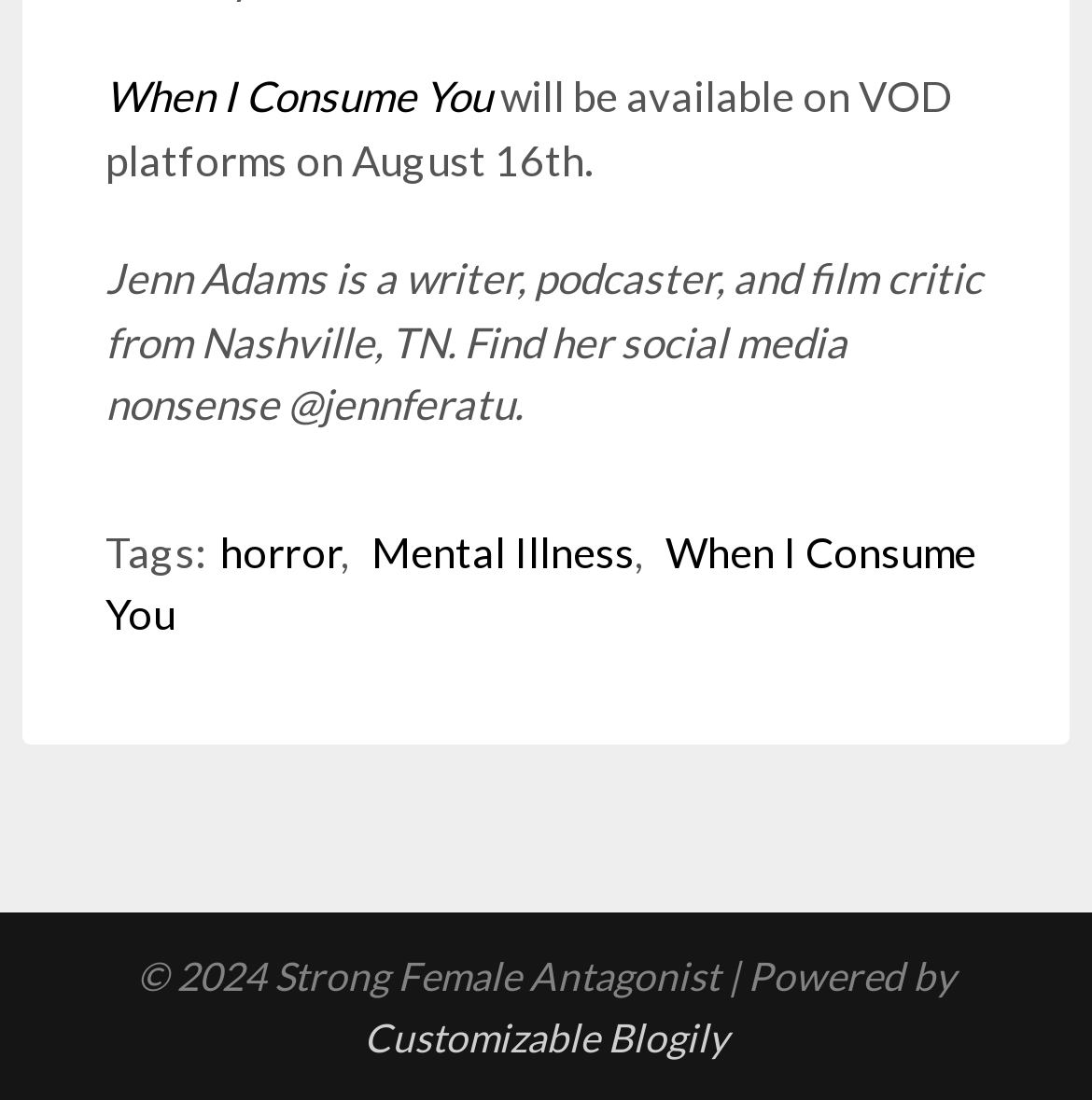What is the name of the company powering the blog?
Please respond to the question with as much detail as possible.

The name of the company powering the blog can be found in the link element at the bottom of the page, which states 'Powered by Customizable Blogily'.